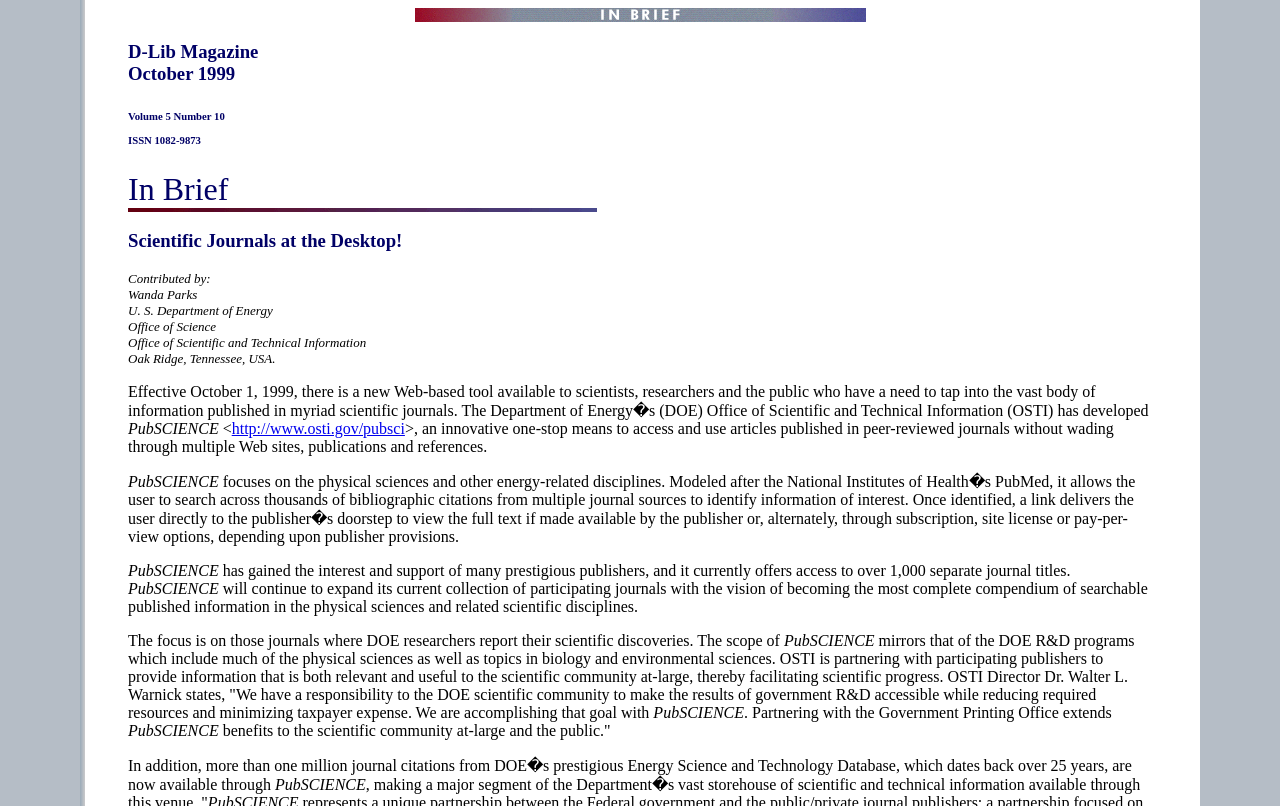What is the scope of PubSCIENCE?
Your answer should be a single word or phrase derived from the screenshot.

physical sciences and related scientific disciplines